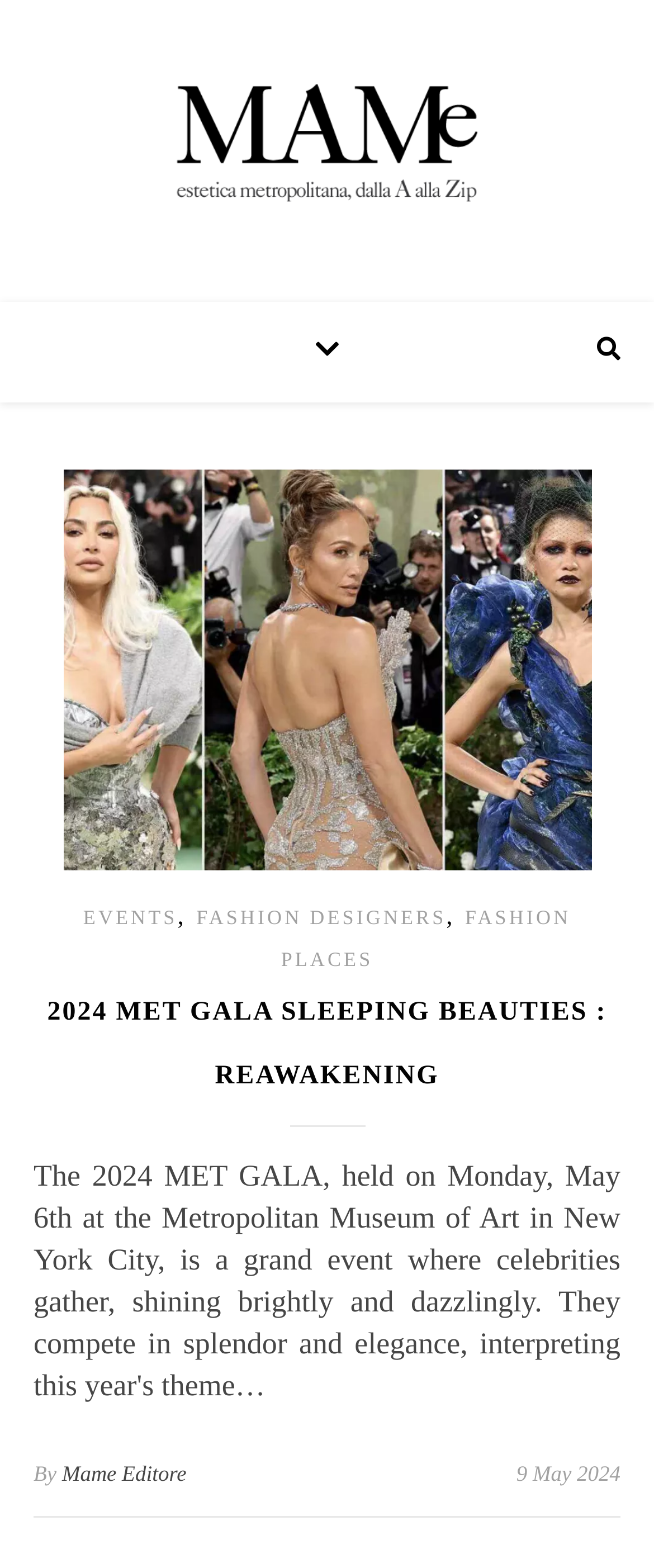What are the three categories listed on the webpage?
Examine the screenshot and reply with a single word or phrase.

EVENTS, FASHION DESIGNERS, FASHION PLACES